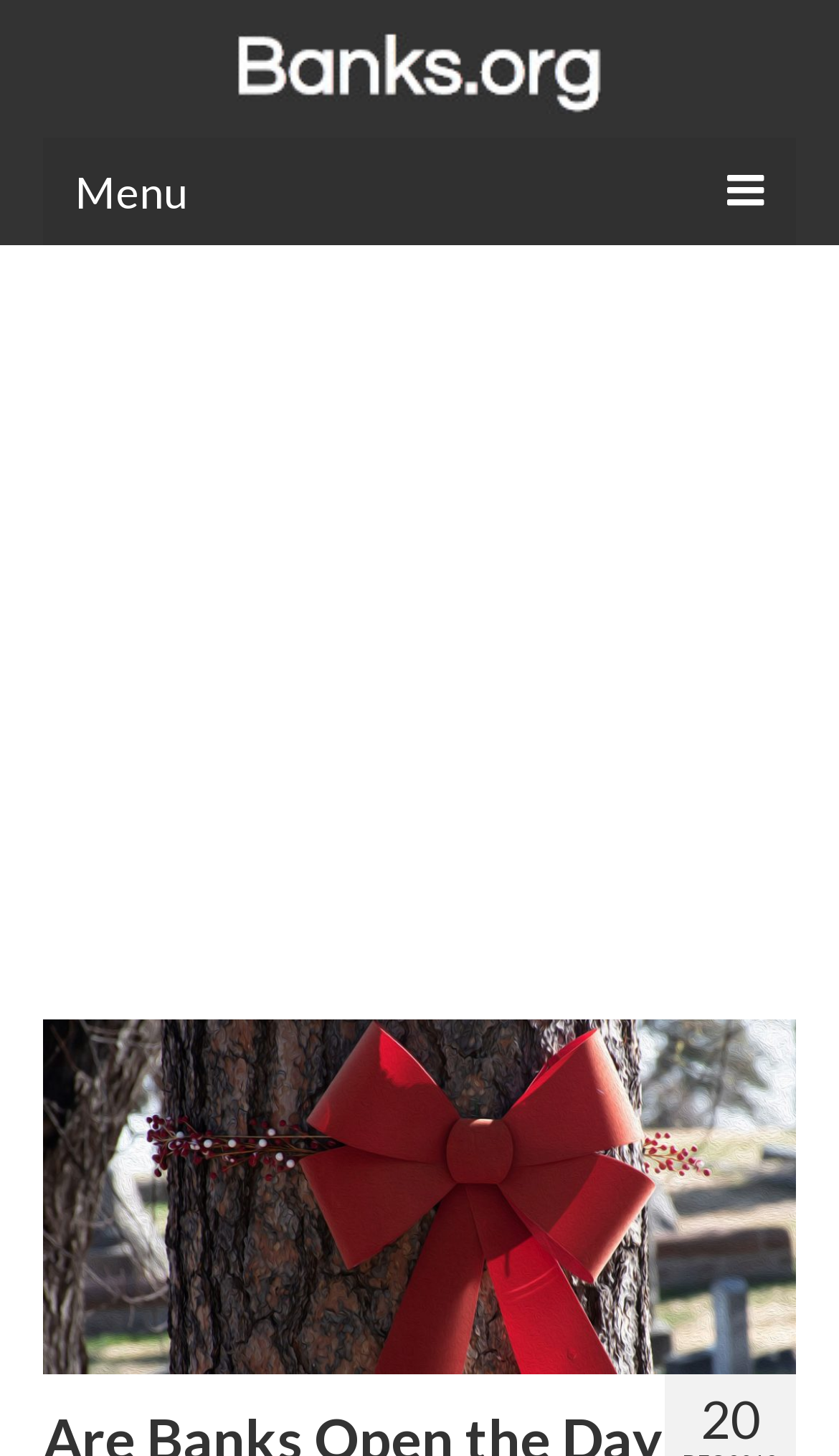Consider the image and give a detailed and elaborate answer to the question: 
Is there an advertisement on the webpage?

There is an iframe located at the top of the webpage with a bounding box coordinate of [0.0, 0.183, 1.0, 0.663] that contains the text 'Advertisement'. This indicates that there is an advertisement on the webpage.